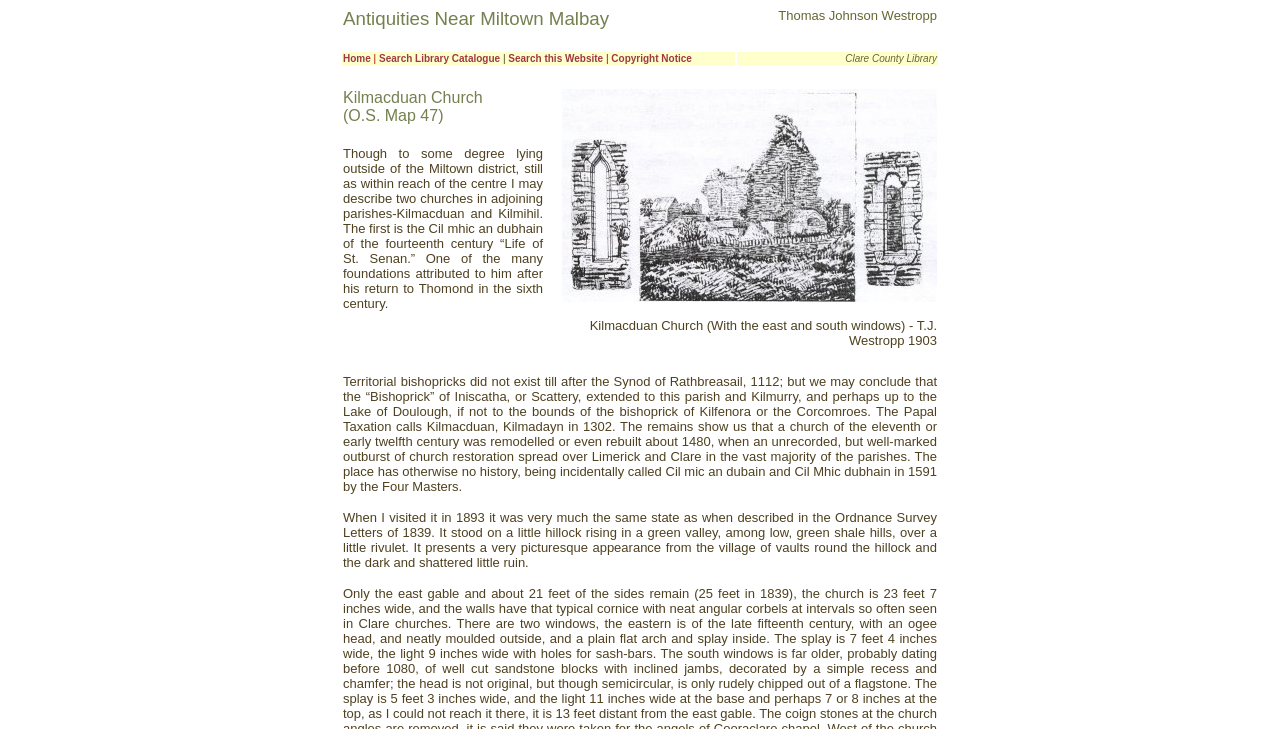Predict the bounding box coordinates of the UI element that matches this description: "Copyright Notice". The coordinates should be in the format [left, top, right, bottom] with each value between 0 and 1.

[0.478, 0.073, 0.541, 0.088]